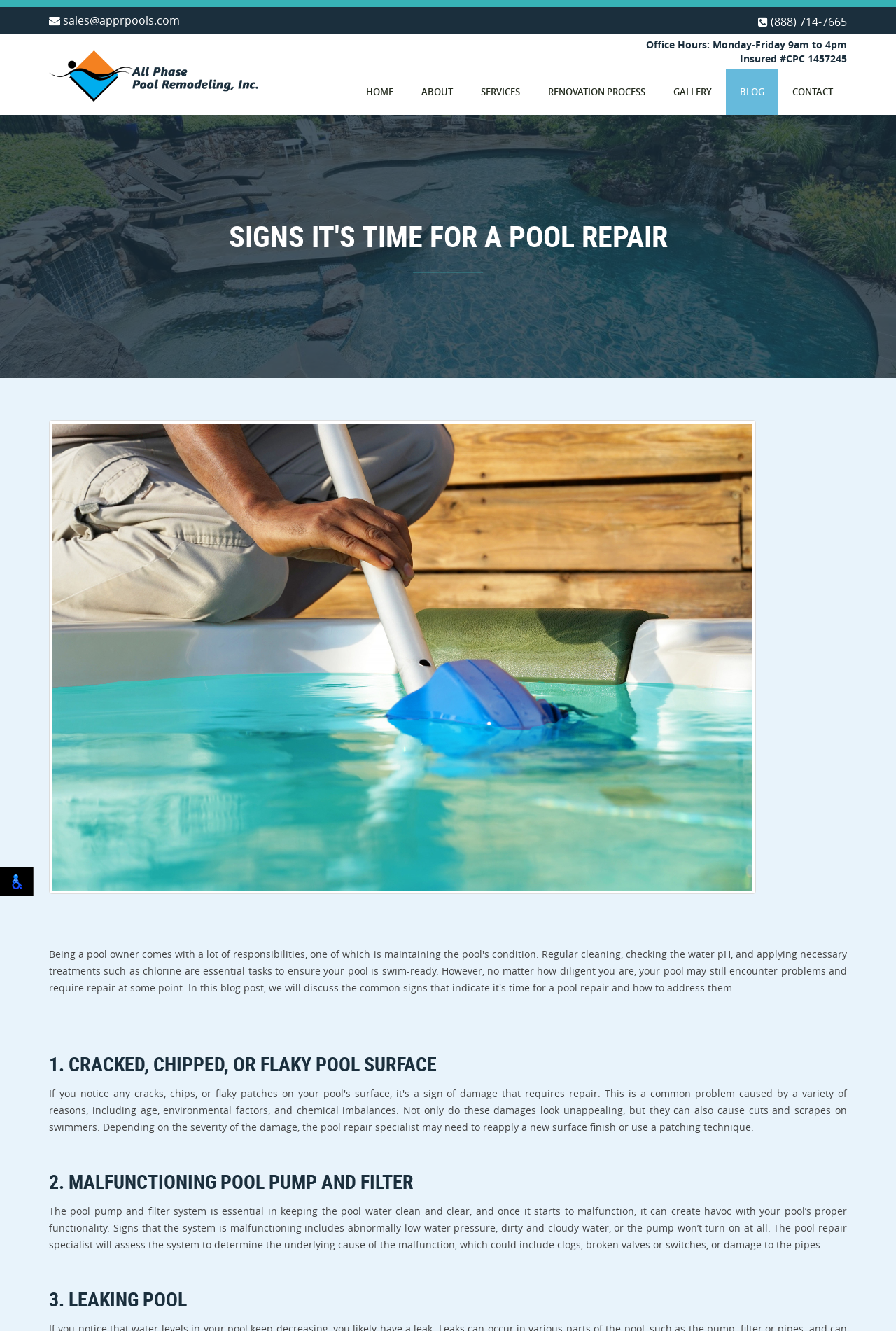Please find and report the bounding box coordinates of the element to click in order to perform the following action: "Call the company phone number". The coordinates should be expressed as four float numbers between 0 and 1, in the format [left, top, right, bottom].

[0.846, 0.011, 0.945, 0.022]